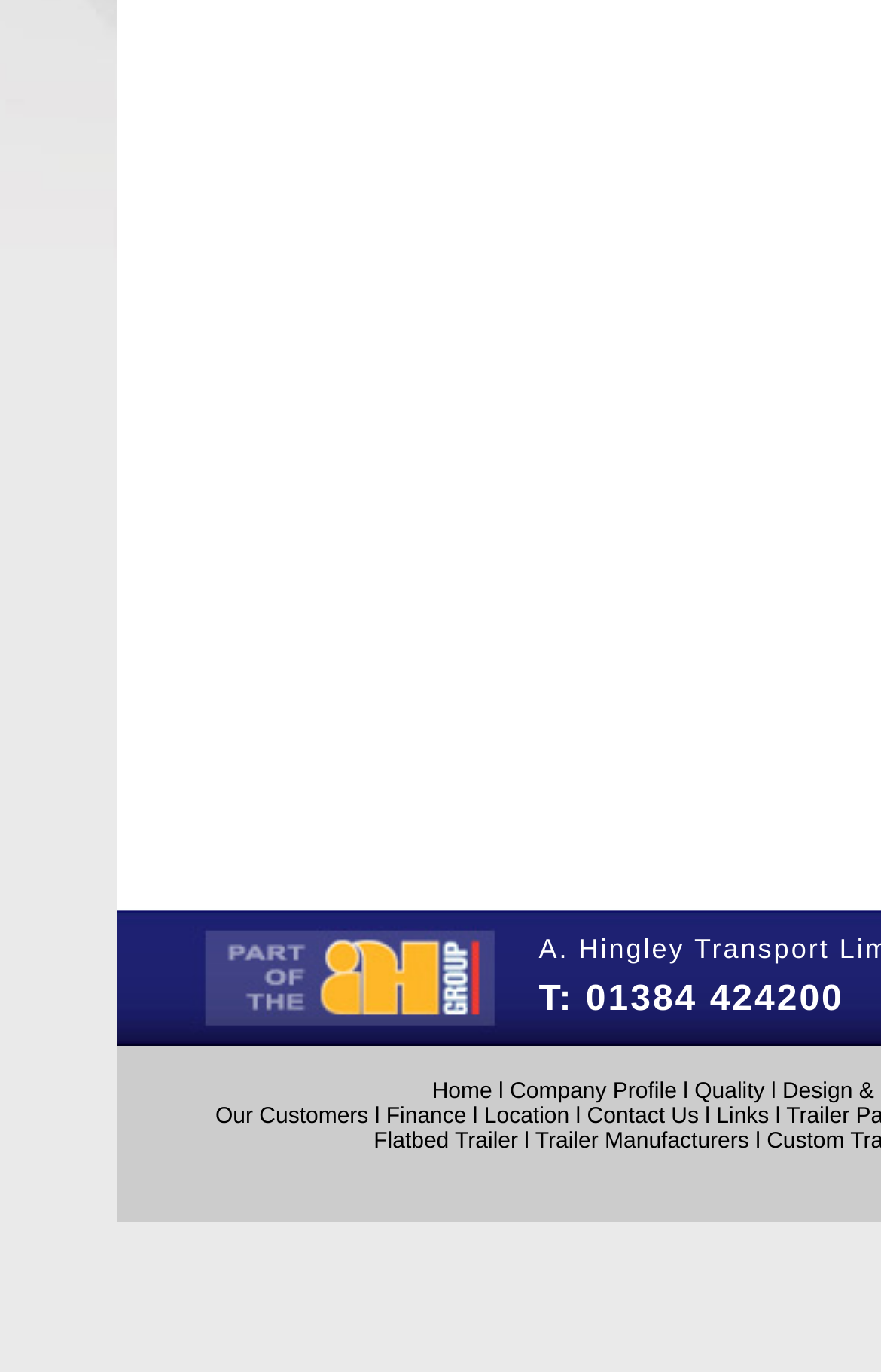How many static text elements are there on the webpage?
Your answer should be a single word or phrase derived from the screenshot.

4